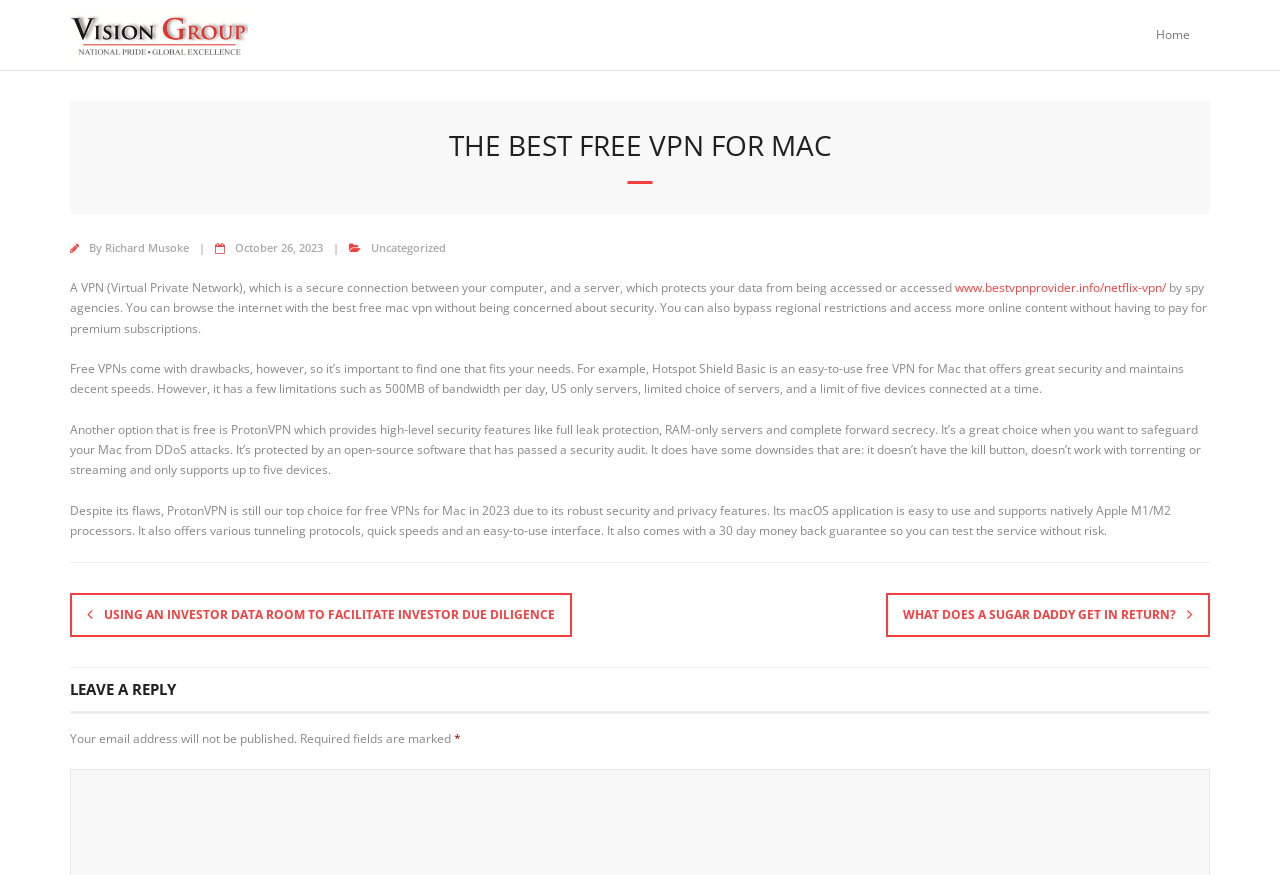What is the purpose of a VPN?
Please look at the screenshot and answer in one word or a short phrase.

Secure connection